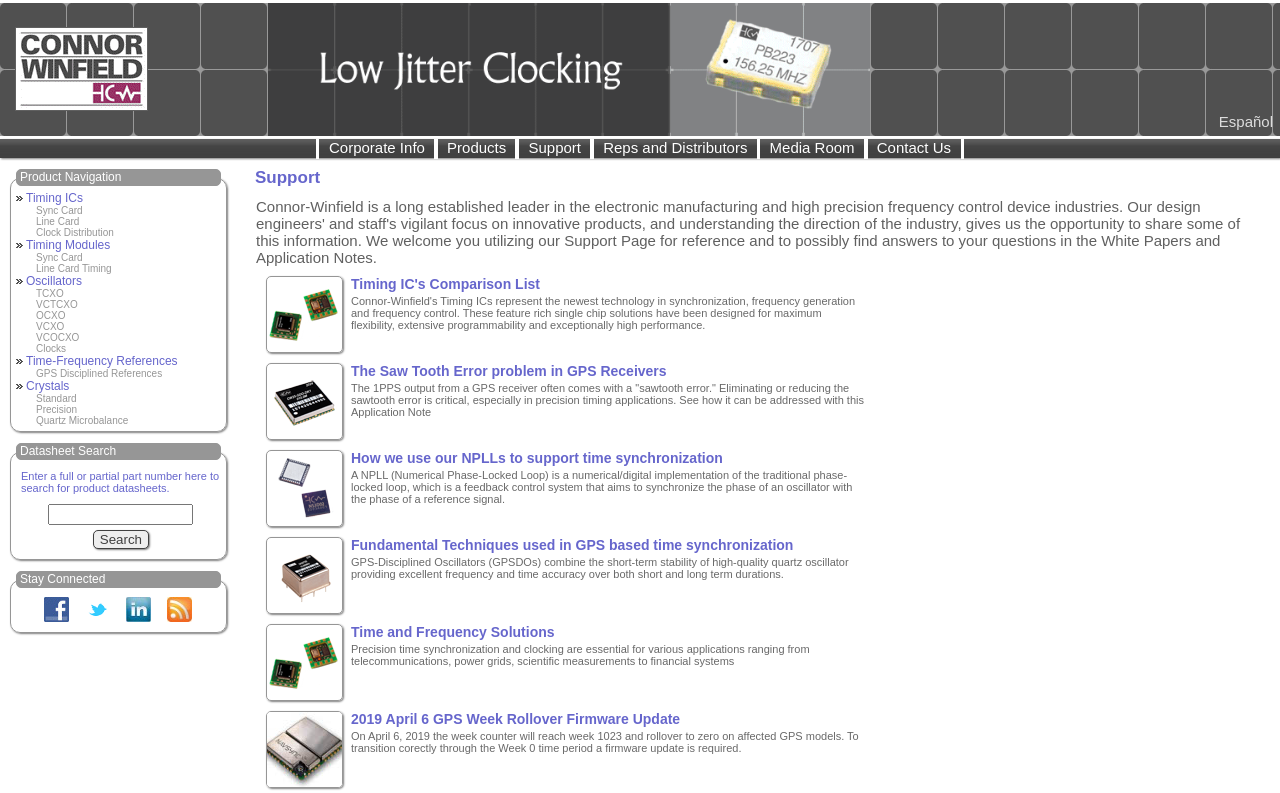Specify the bounding box coordinates of the area to click in order to execute this command: 'Follow Connor-Winfield on Facebook'. The coordinates should consist of four float numbers ranging from 0 to 1, and should be formatted as [left, top, right, bottom].

[0.03, 0.768, 0.059, 0.789]